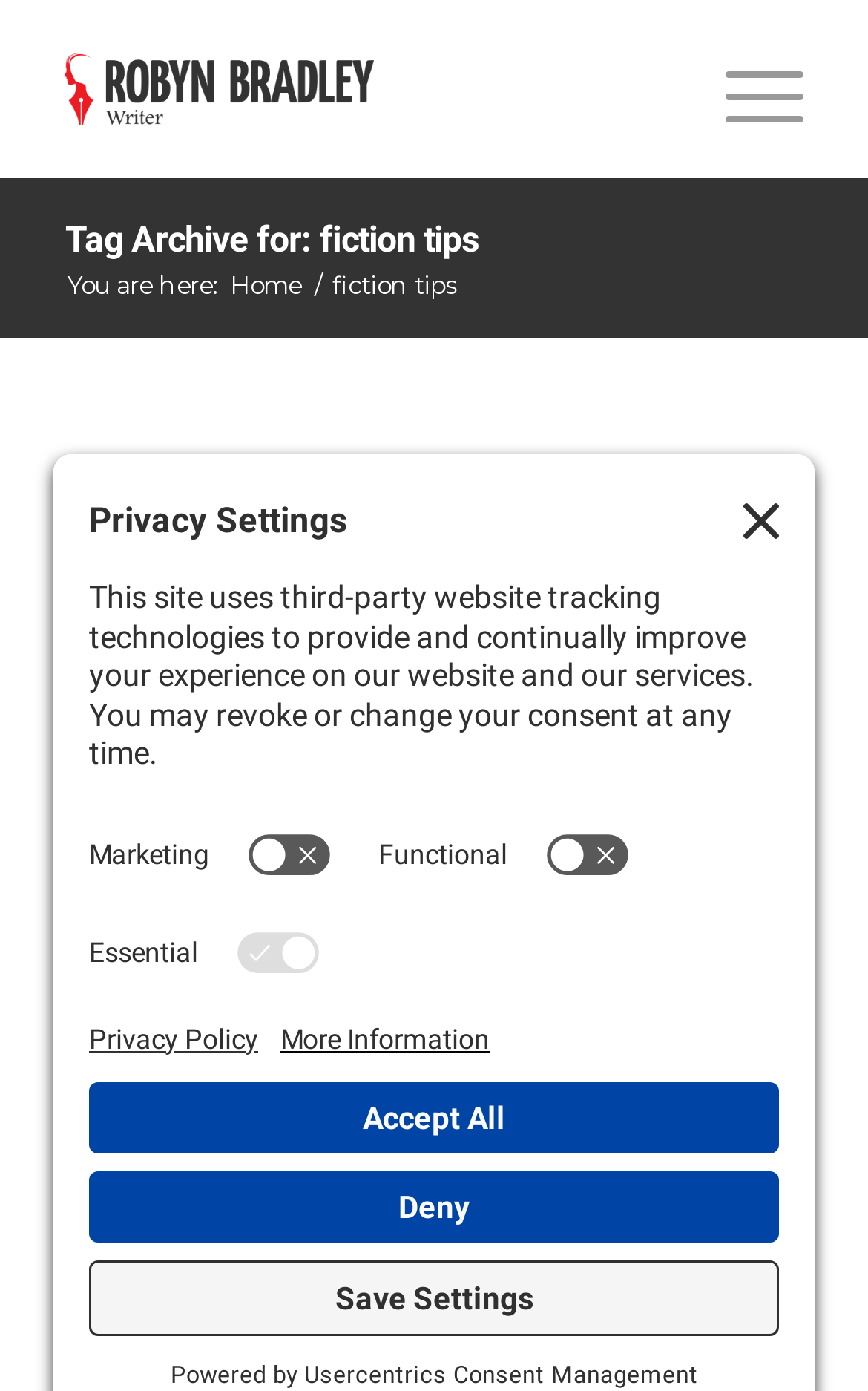Answer the following in one word or a short phrase: 
What is the category of the posts?

Fiction Tips